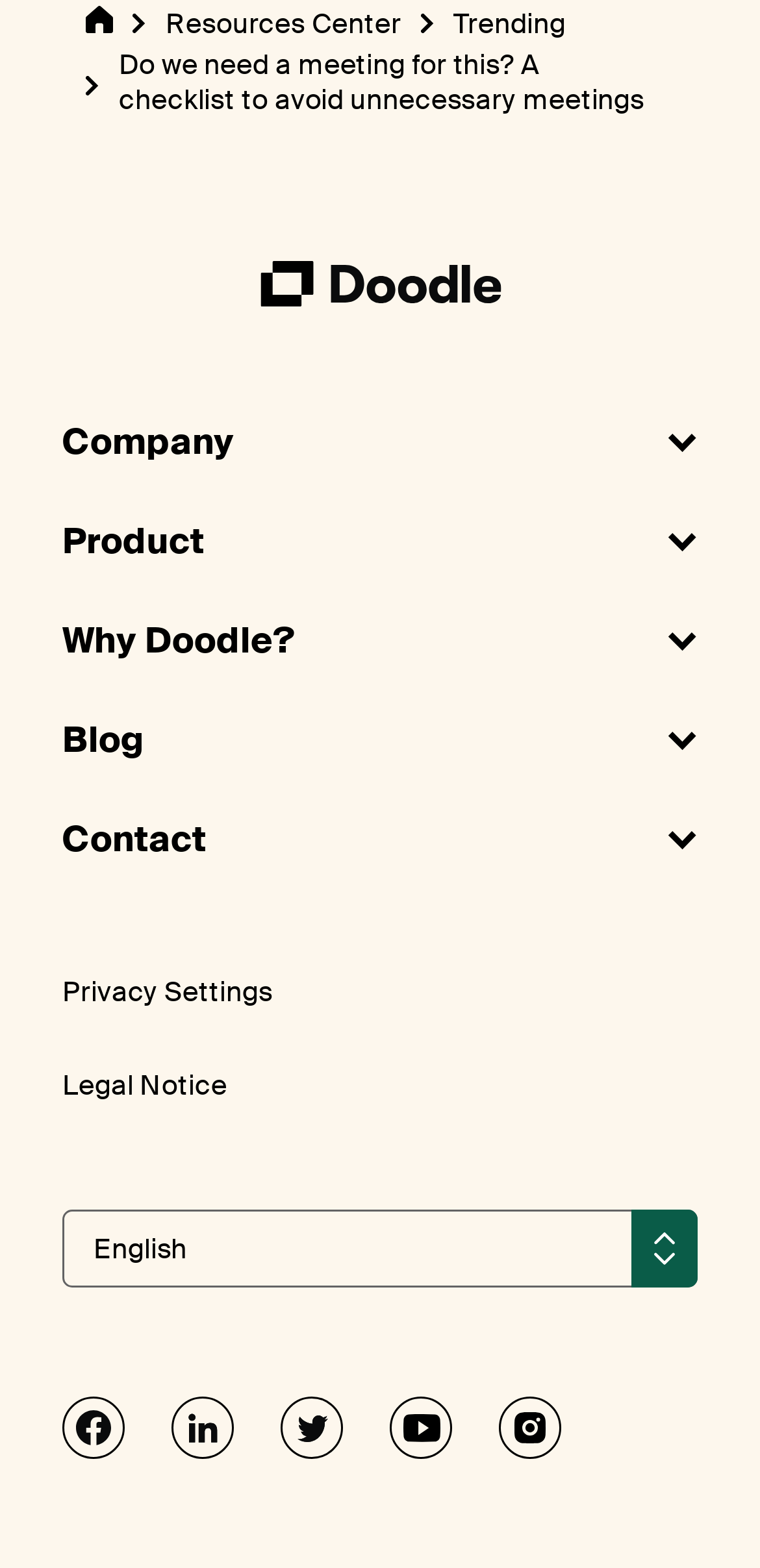Can you specify the bounding box coordinates of the area that needs to be clicked to fulfill the following instruction: "Click on the 'Piles treatment In Sirsa | Hemorrhoidectomy at lowest cost' link"?

None